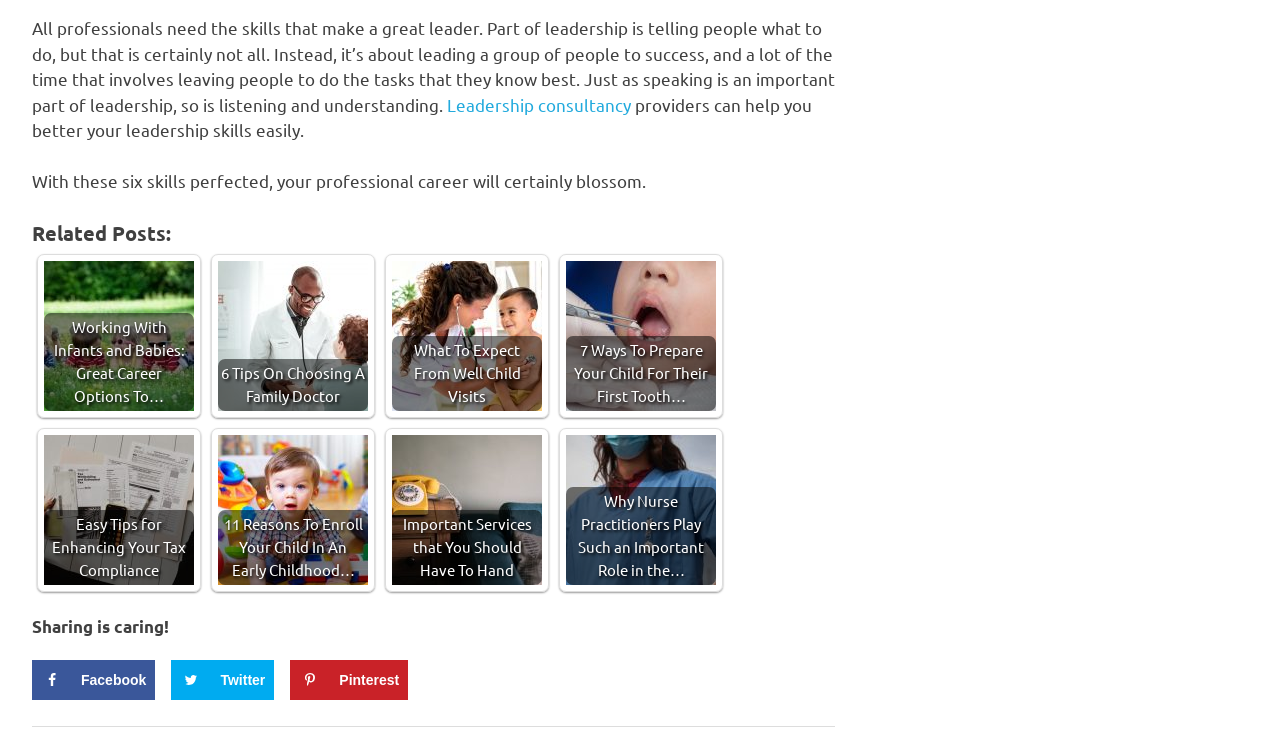Determine the coordinates of the bounding box for the clickable area needed to execute this instruction: "Read the 'Related Posts'".

[0.025, 0.3, 0.652, 0.341]